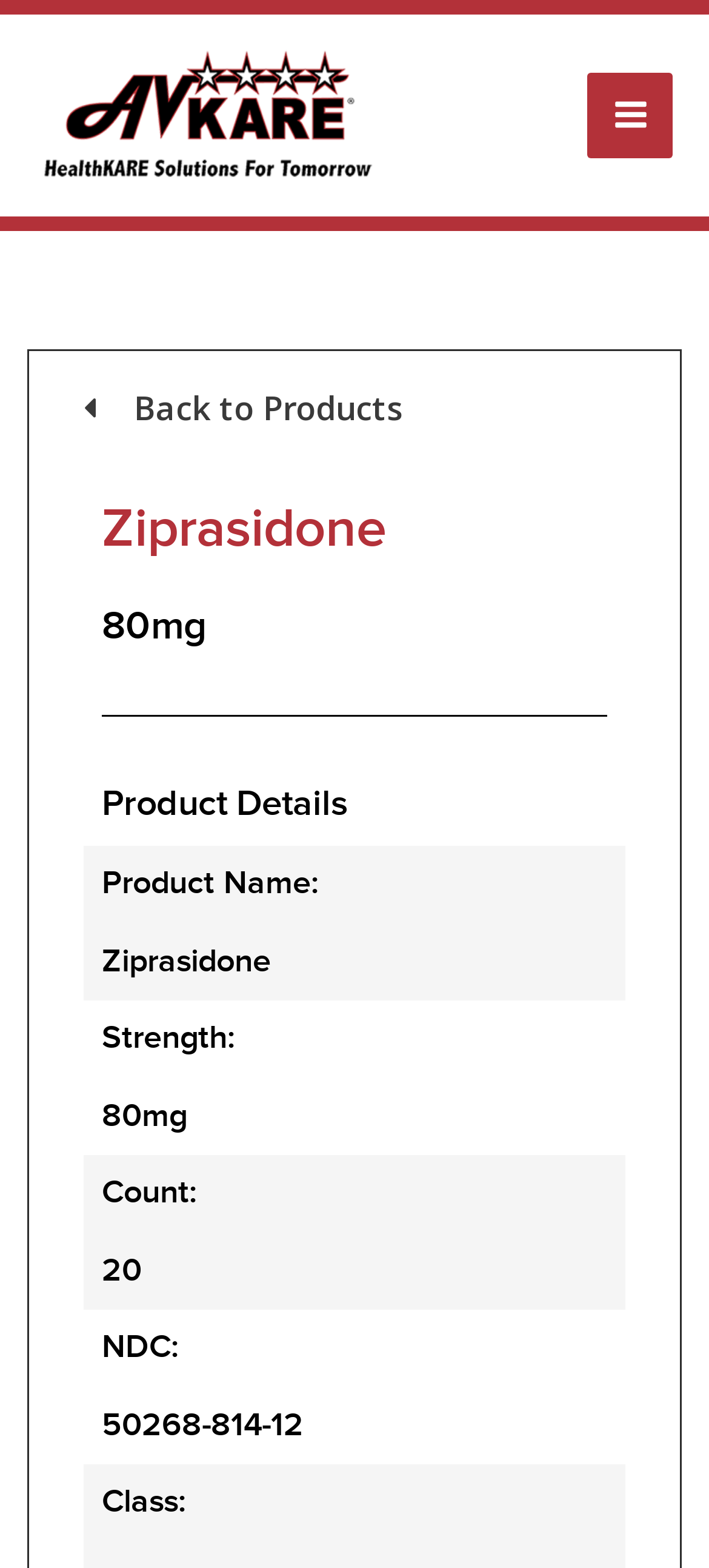Determine the bounding box for the described UI element: "Back to Products".

[0.118, 0.241, 0.568, 0.278]